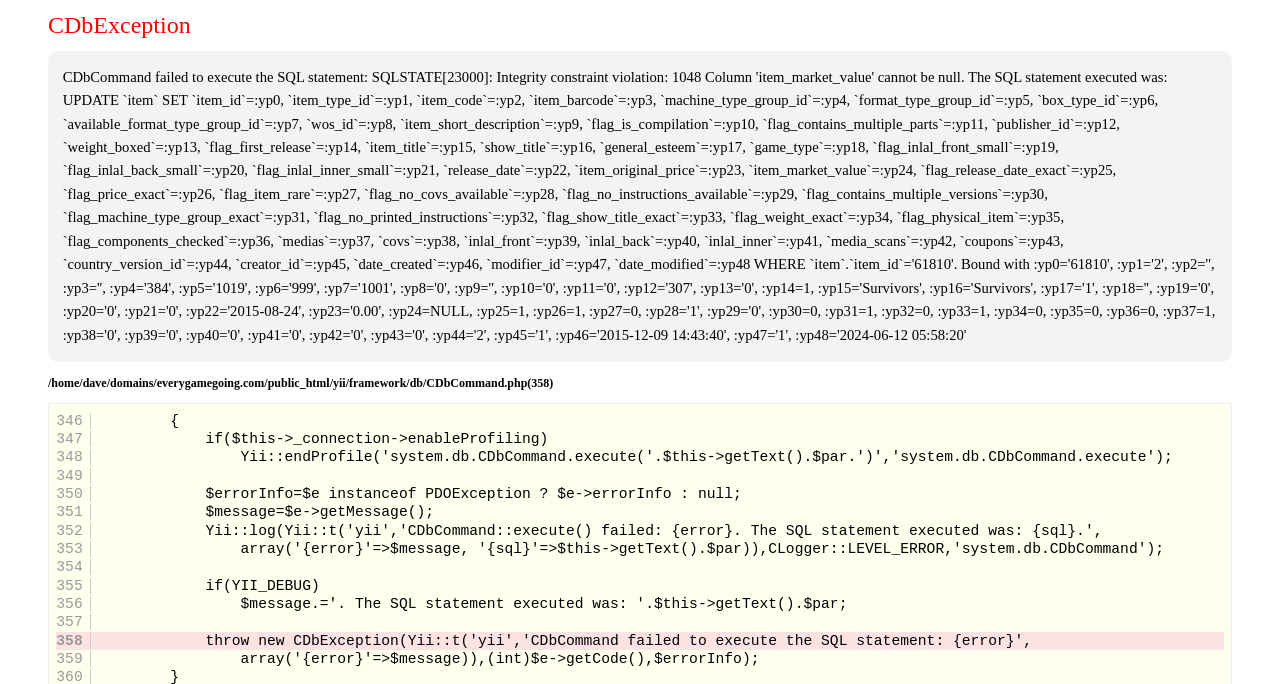Please respond to the question using a single word or phrase:
What is the file path shown on the webpage?

/home/dave/domains/everygamegoing.com/public_html/yii/framework/db/CDbCommand.php